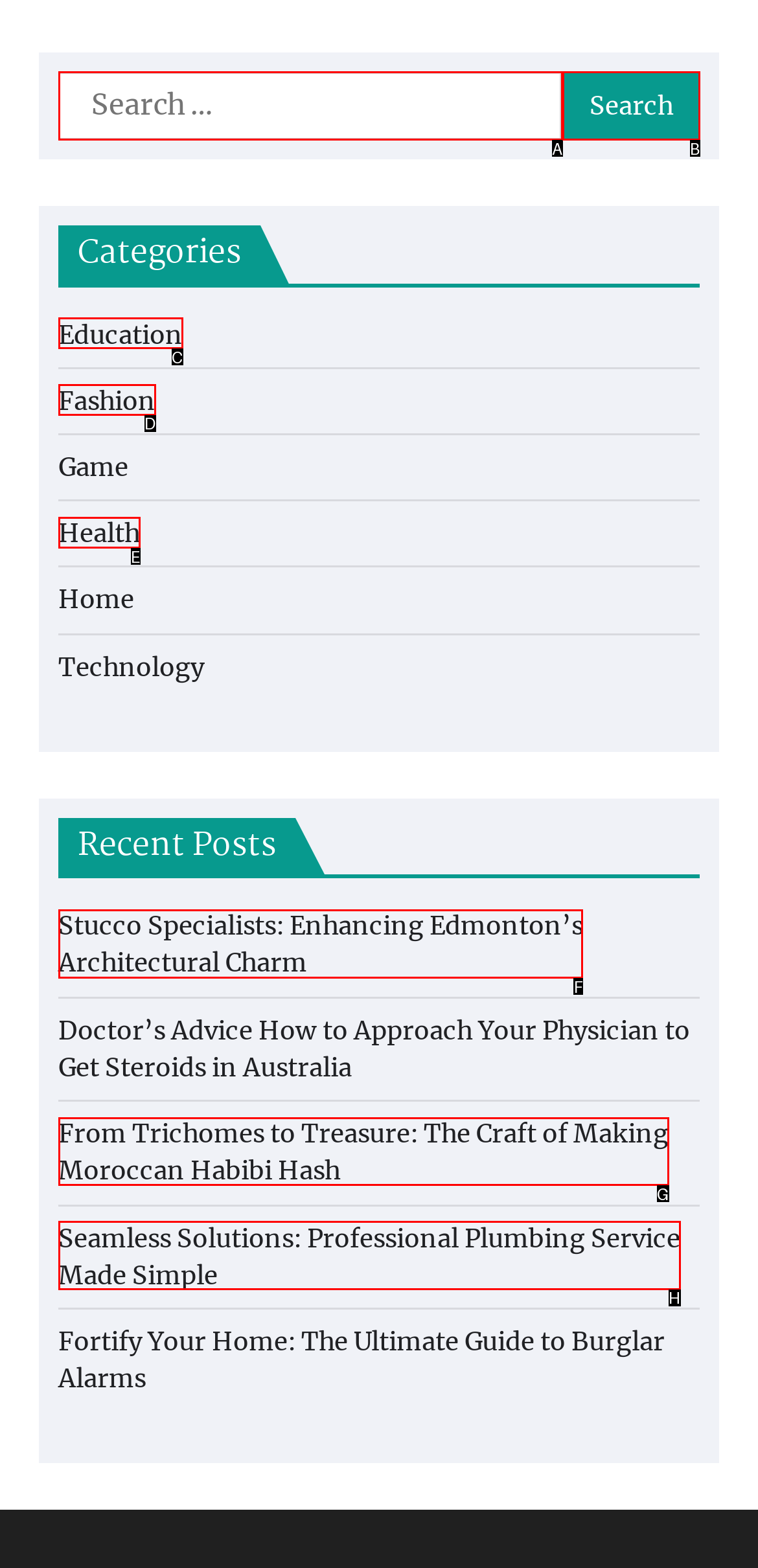Tell me the letter of the correct UI element to click for this instruction: Reply to this post. Answer with the letter only.

None